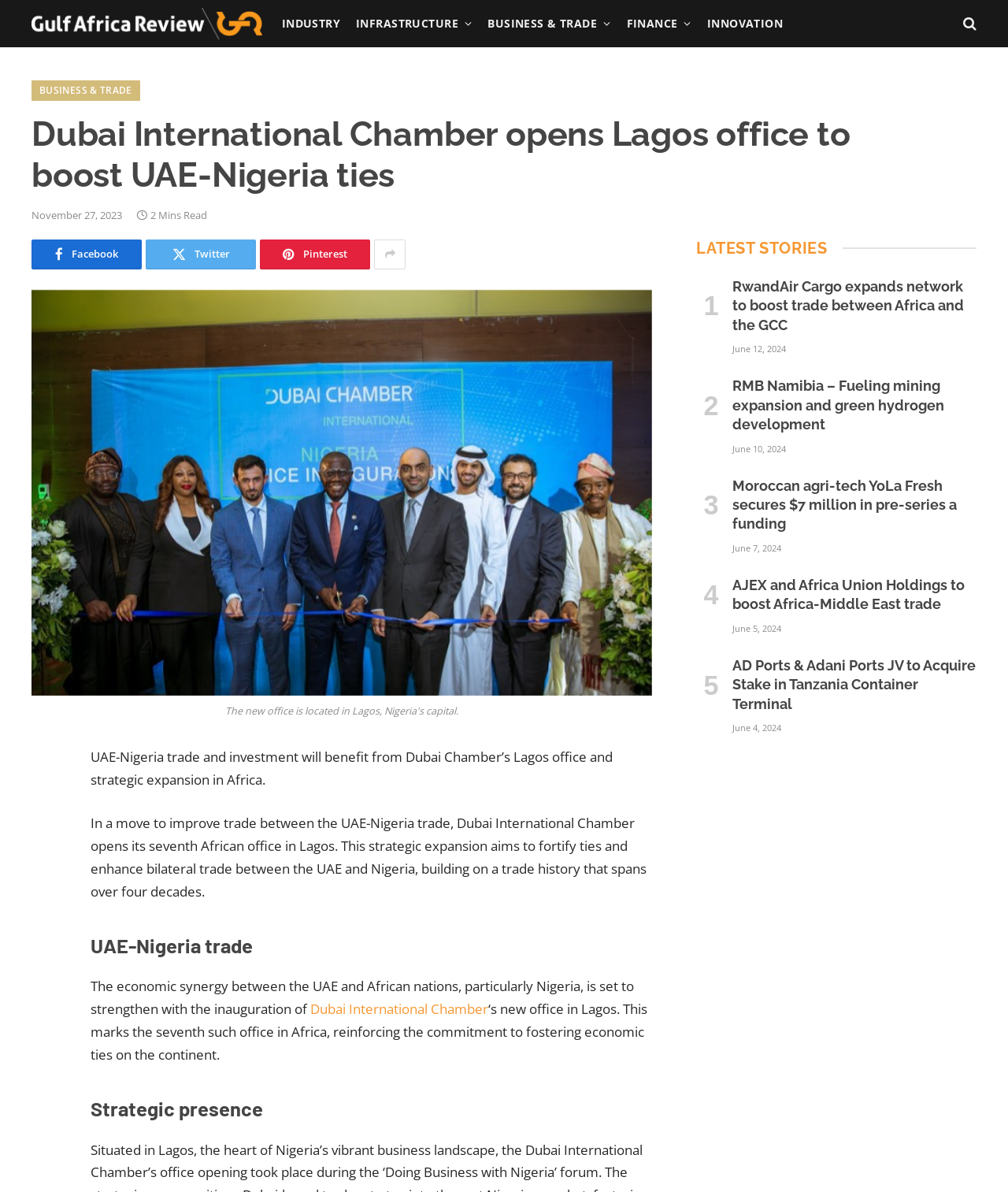Please specify the bounding box coordinates of the clickable region to carry out the following instruction: "Read the latest story 'AD Ports & Adani Ports JV to Acquire Stake in Tanzania Container Terminal'". The coordinates should be four float numbers between 0 and 1, in the format [left, top, right, bottom].

[0.727, 0.55, 0.969, 0.599]